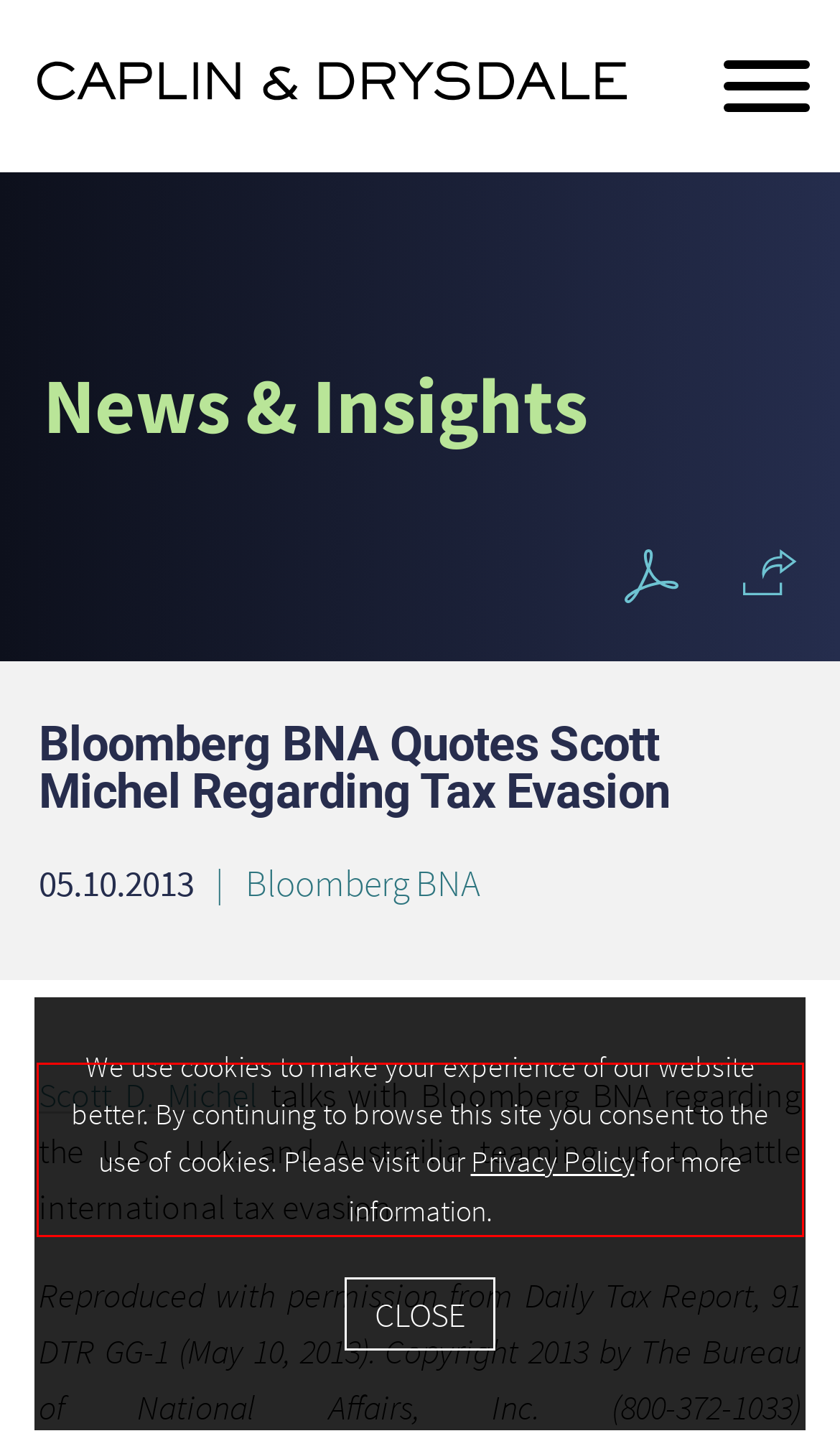Analyze the screenshot of the webpage that features a red bounding box and recognize the text content enclosed within this red bounding box.

Scott D. Michel talks with Bloomberg BNA regarding the U.S., U.K. and Austrailia teaming up to battle international tax evasion.